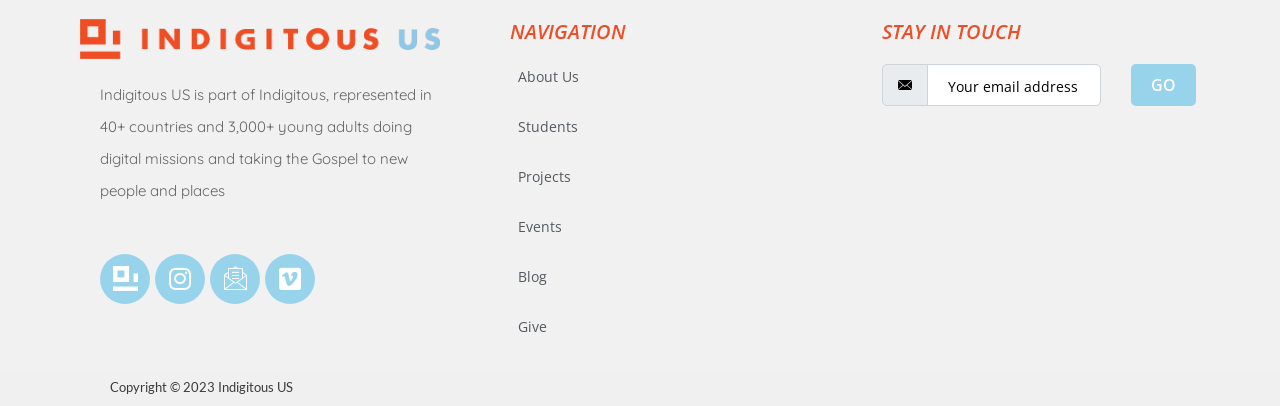Please identify the bounding box coordinates of the clickable area that will fulfill the following instruction: "Click the Vimeo link". The coordinates should be in the format of four float numbers between 0 and 1, i.e., [left, top, right, bottom].

[0.207, 0.625, 0.246, 0.748]